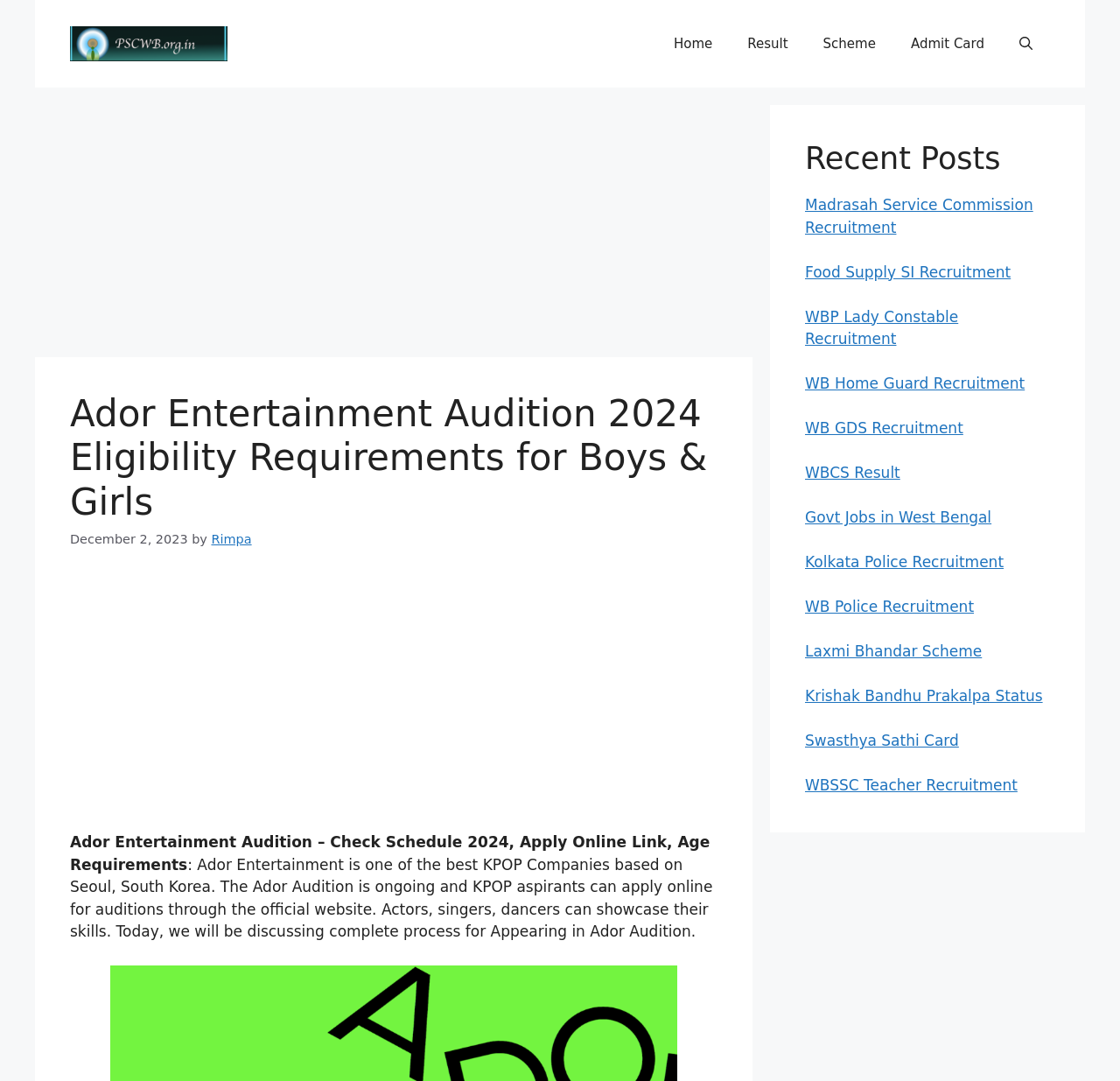Answer the question below using just one word or a short phrase: 
What is the name of the KPOP company mentioned?

Ador Entertainment